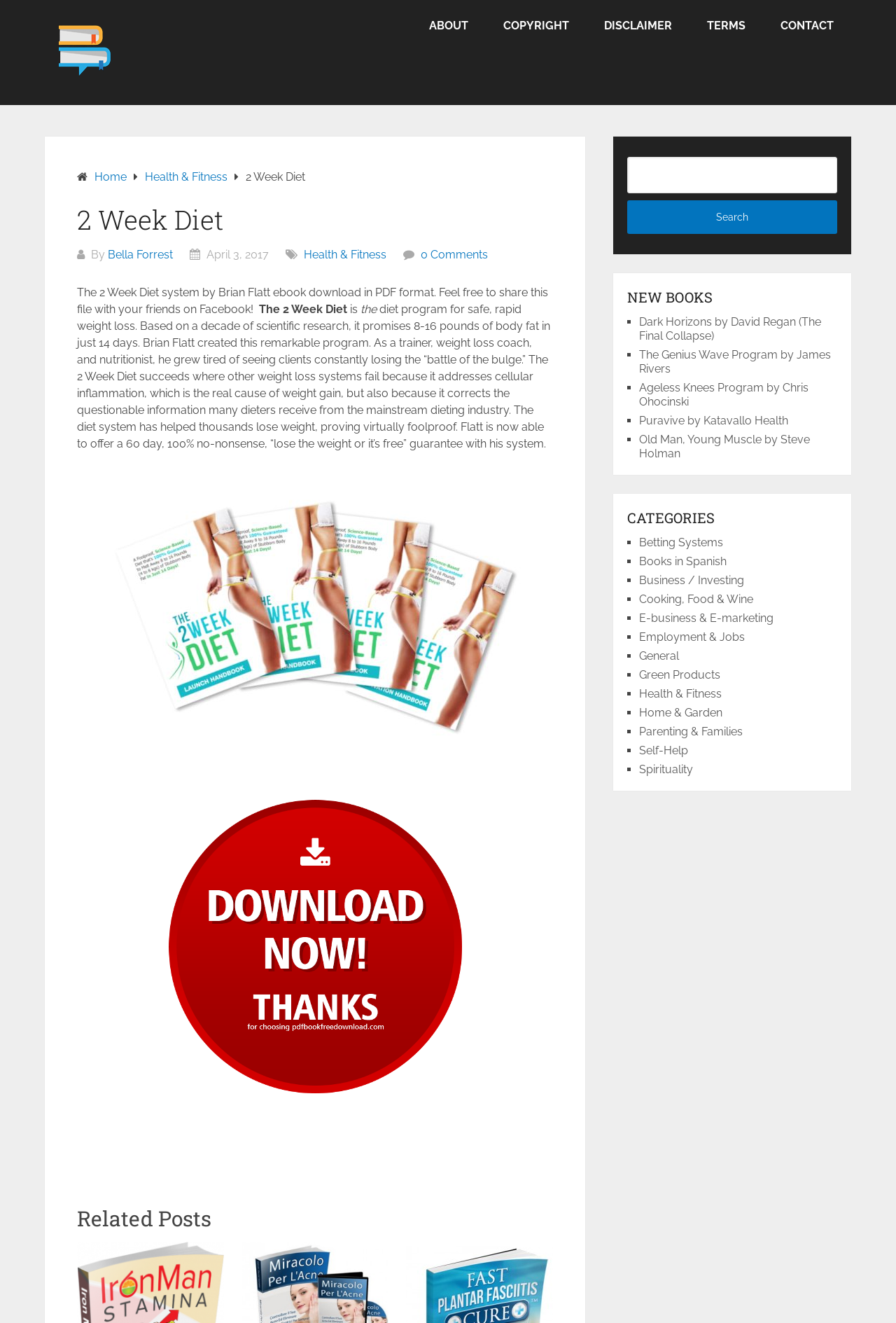Give a one-word or short phrase answer to this question: 
What is the format of the ebook?

PDF